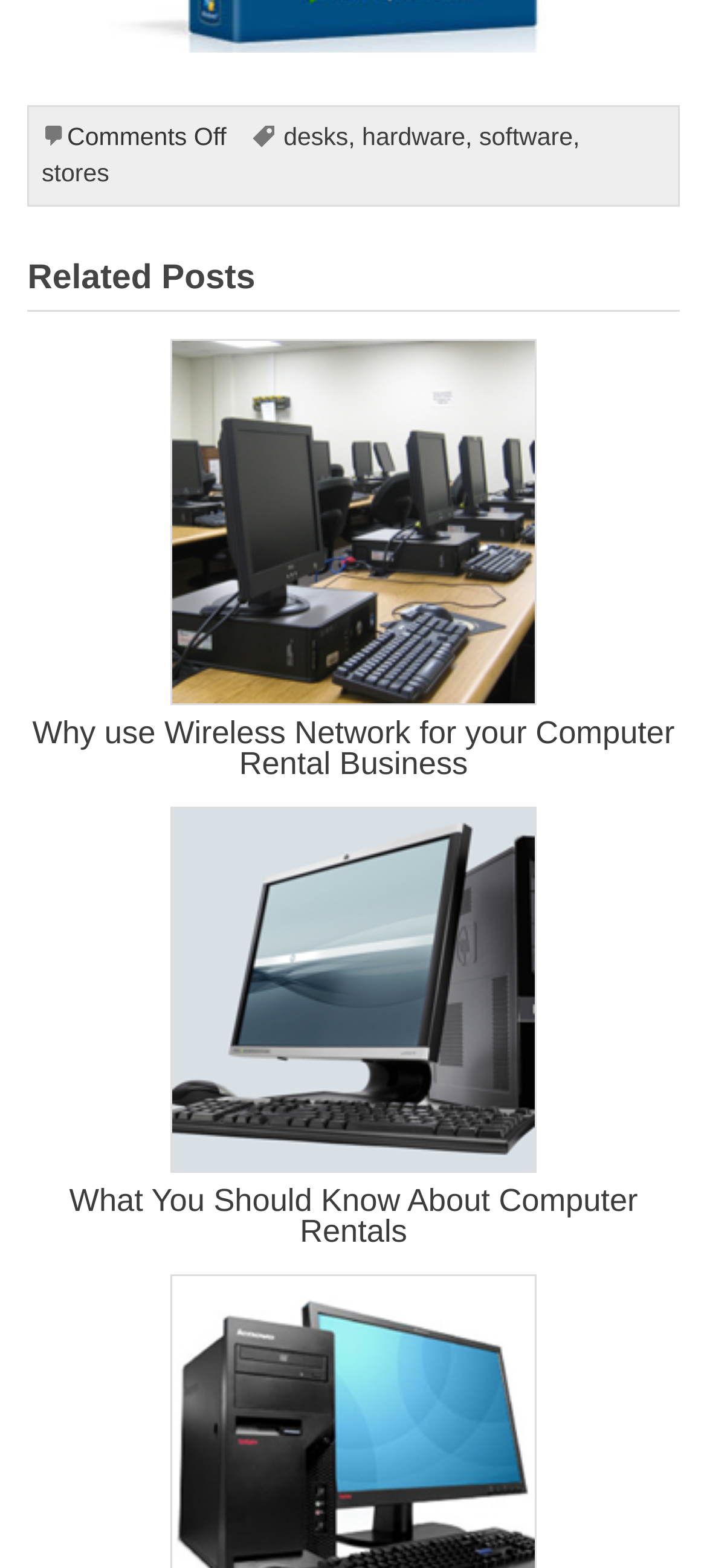Please examine the image and provide a detailed answer to the question: How many related posts are there?

I counted the number of article elements under the 'Related Posts' heading, and there are three of them.